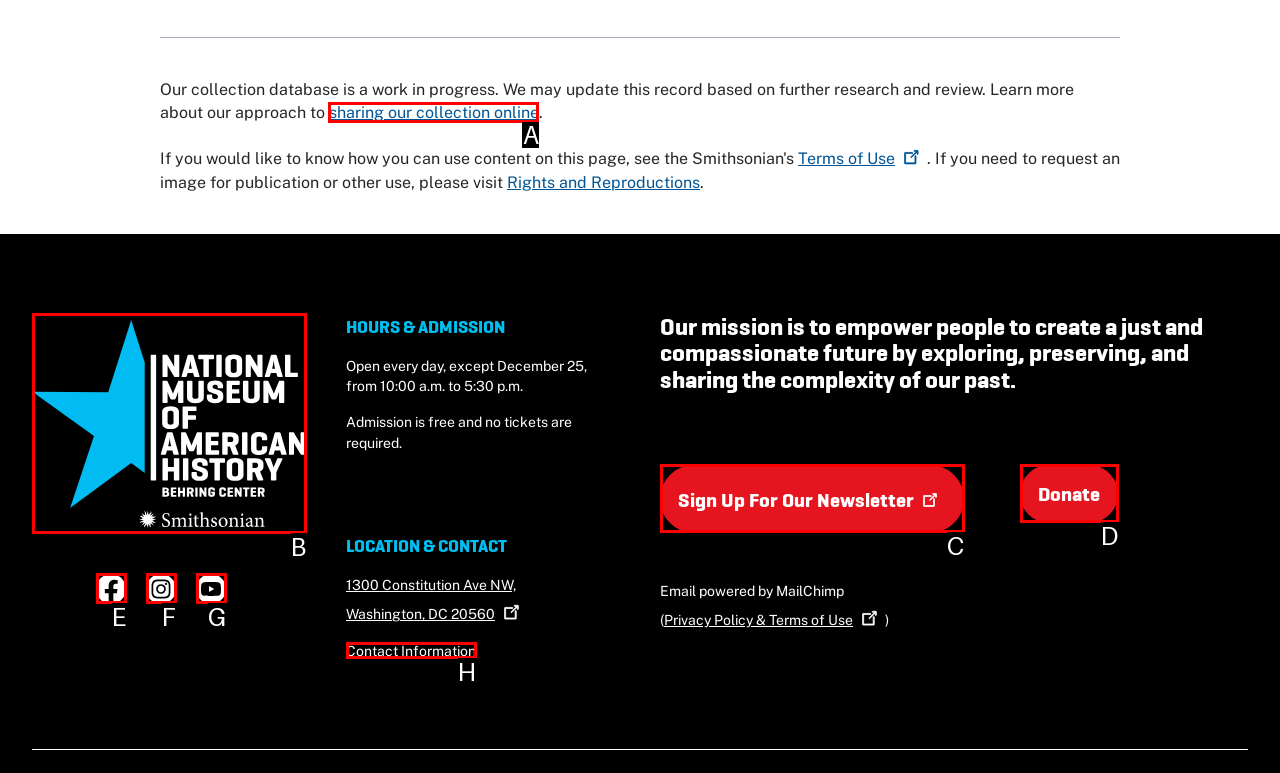What option should I click on to execute the task: Learn more about the approach to sharing collection online? Give the letter from the available choices.

A